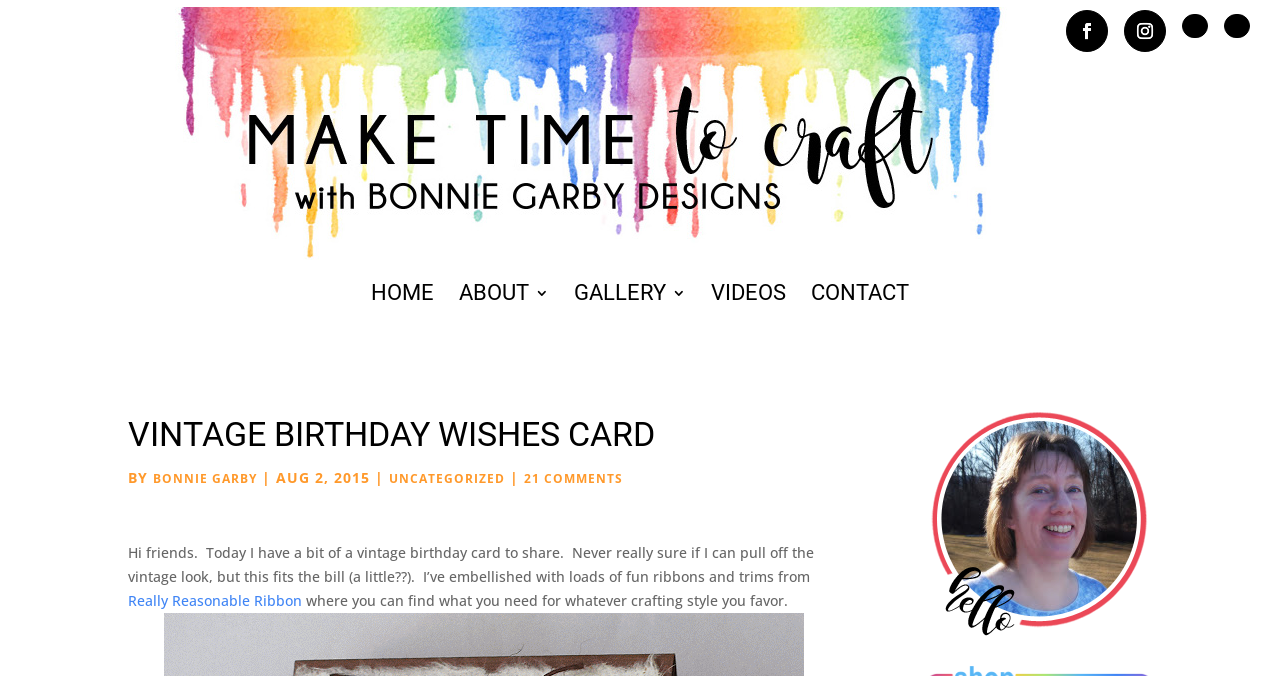Who is the author of the blog post?
Refer to the image and answer the question using a single word or phrase.

BONNIE GARBY